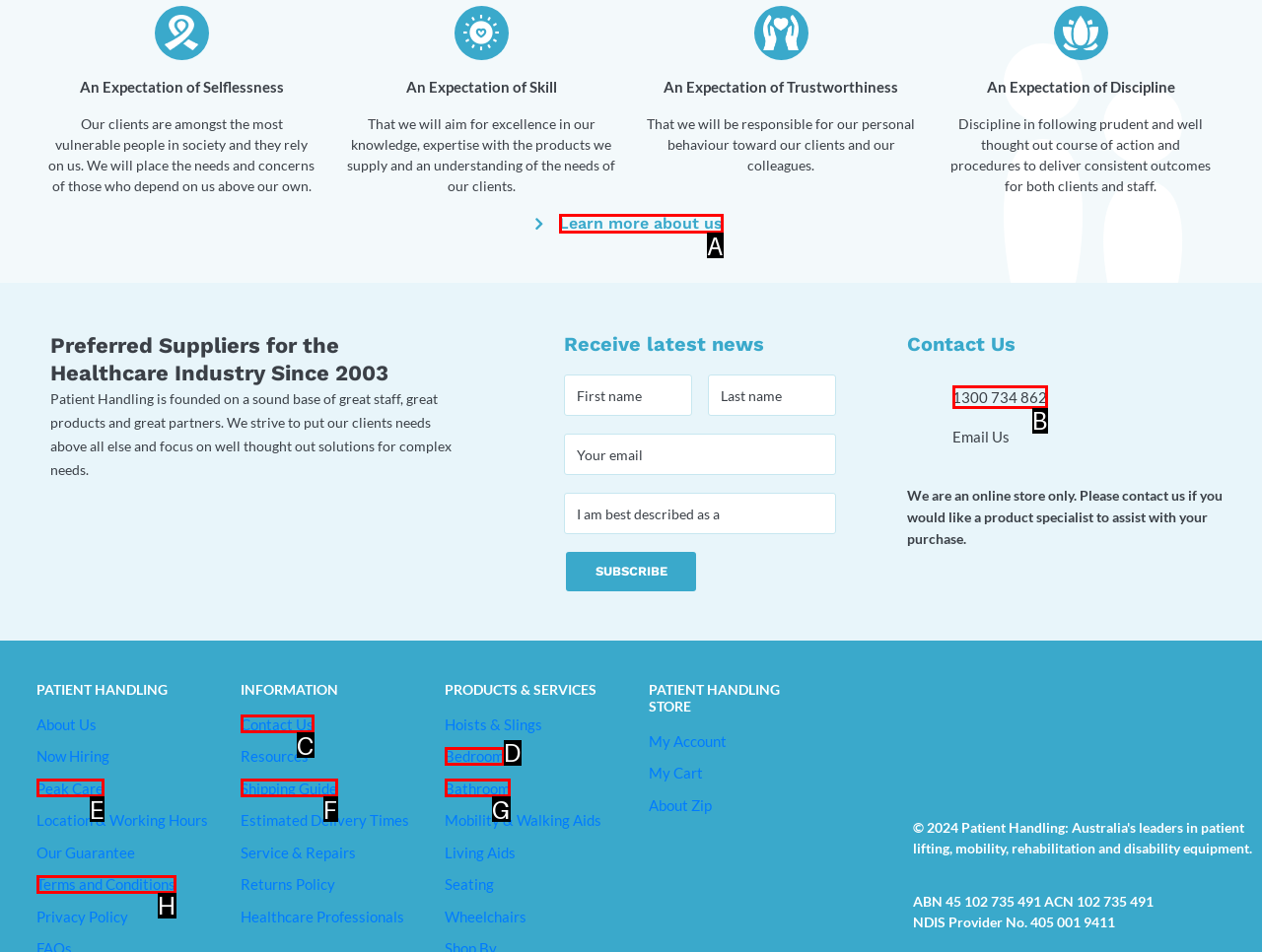Tell me which one HTML element I should click to complete the following instruction: Learn more about us
Answer with the option's letter from the given choices directly.

A